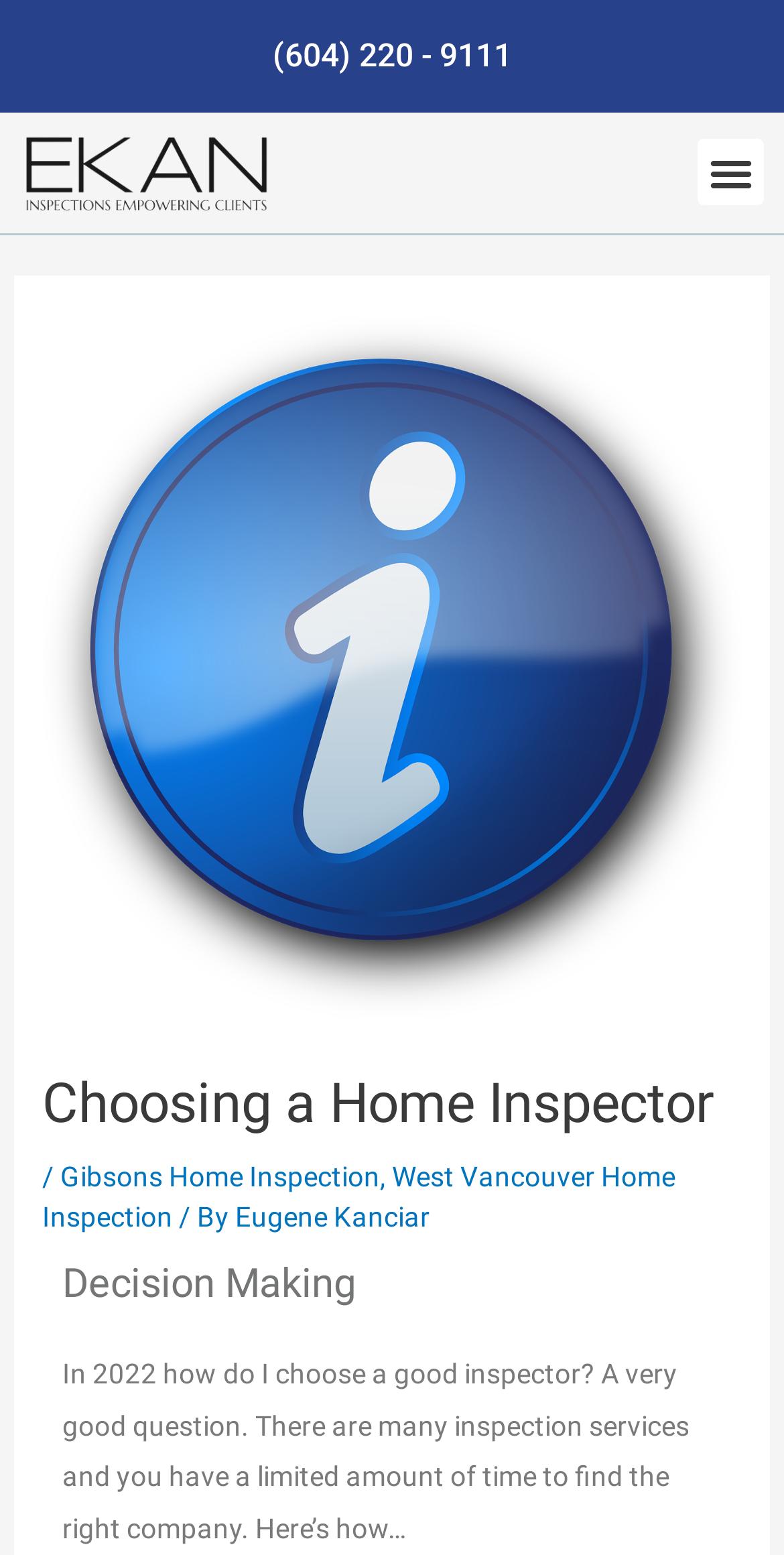Give the bounding box coordinates for the element described by: "Gibsons Home Inspection".

[0.077, 0.746, 0.485, 0.767]